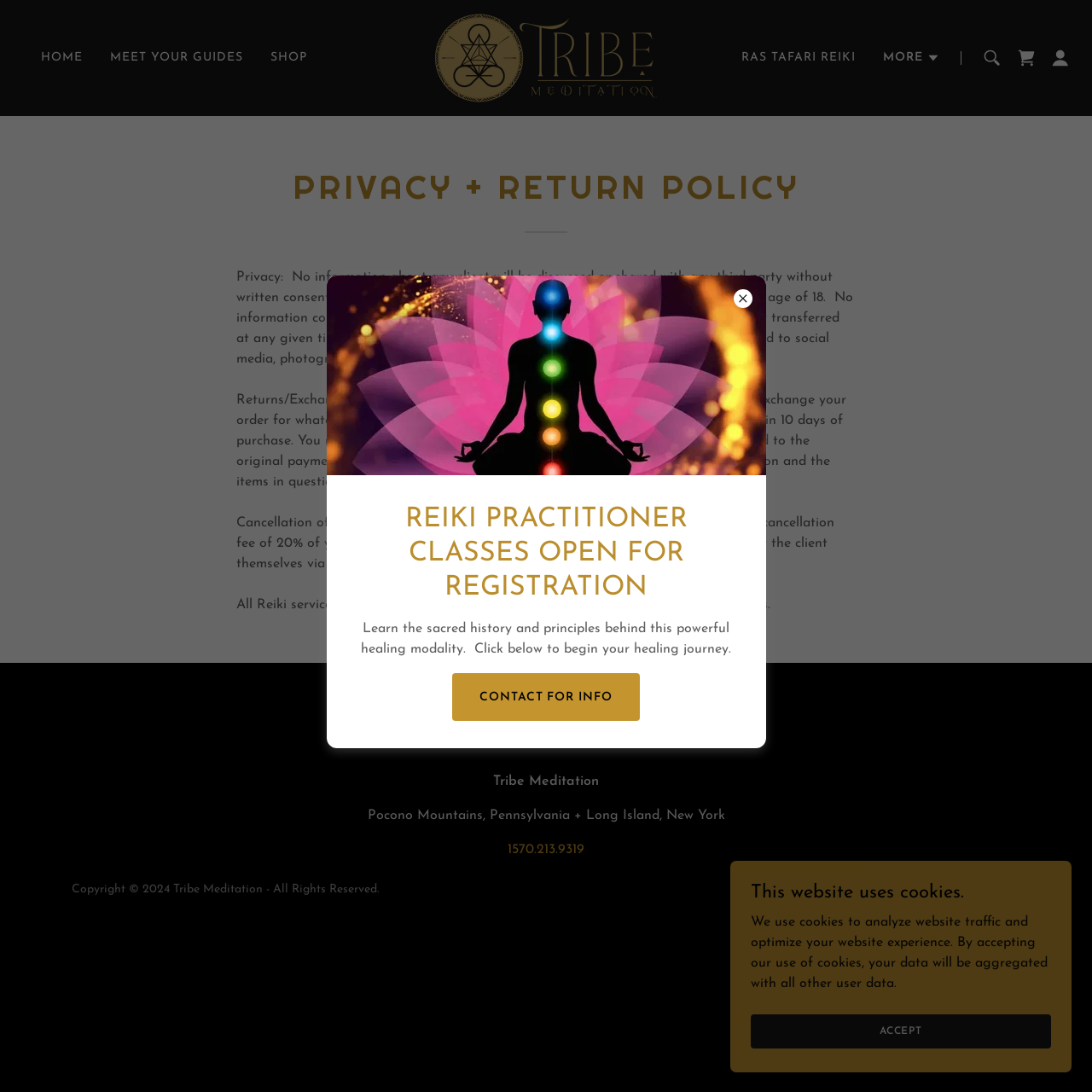Give a comprehensive overview of the webpage, including key elements.

This webpage appears to be a wellness and meditation website, with a focus on community offerings, Reiki services, and online shopping. 

At the top of the page, there is a navigation menu with links to "HOME", "MEET YOUR GUIDES", "SHOP", "Tribe Meditation", "RAS TAFARI REIKI", and "MORE". The "Tribe Meditation" link has a corresponding image next to it. 

Below the navigation menu, there is a heading that reads "PRIVACY + RETURN POLICY", followed by three paragraphs of text outlining the website's privacy policy, cancellation of services, and payment terms for Reiki services.

Further down the page, there is a section with links to "SHOP", "PARTNERS", and "PRIVACY + RETURN POLICY" again. This section also includes some text about Tribe Meditation and its locations, as well as a phone number and copyright information.

In the bottom-right corner of the page, there is a button with a shopping cart icon and another button with an unknown icon. Both buttons have a dropdown menu.

There is also a modal dialog box that appears to be promoting Reiki practitioner classes, with an image, a heading, some text, and a link to "CONTACT FOR INFO".

Finally, at the very bottom of the page, there is a notice about the website's use of cookies, with a link to "ACCEPT" the terms.